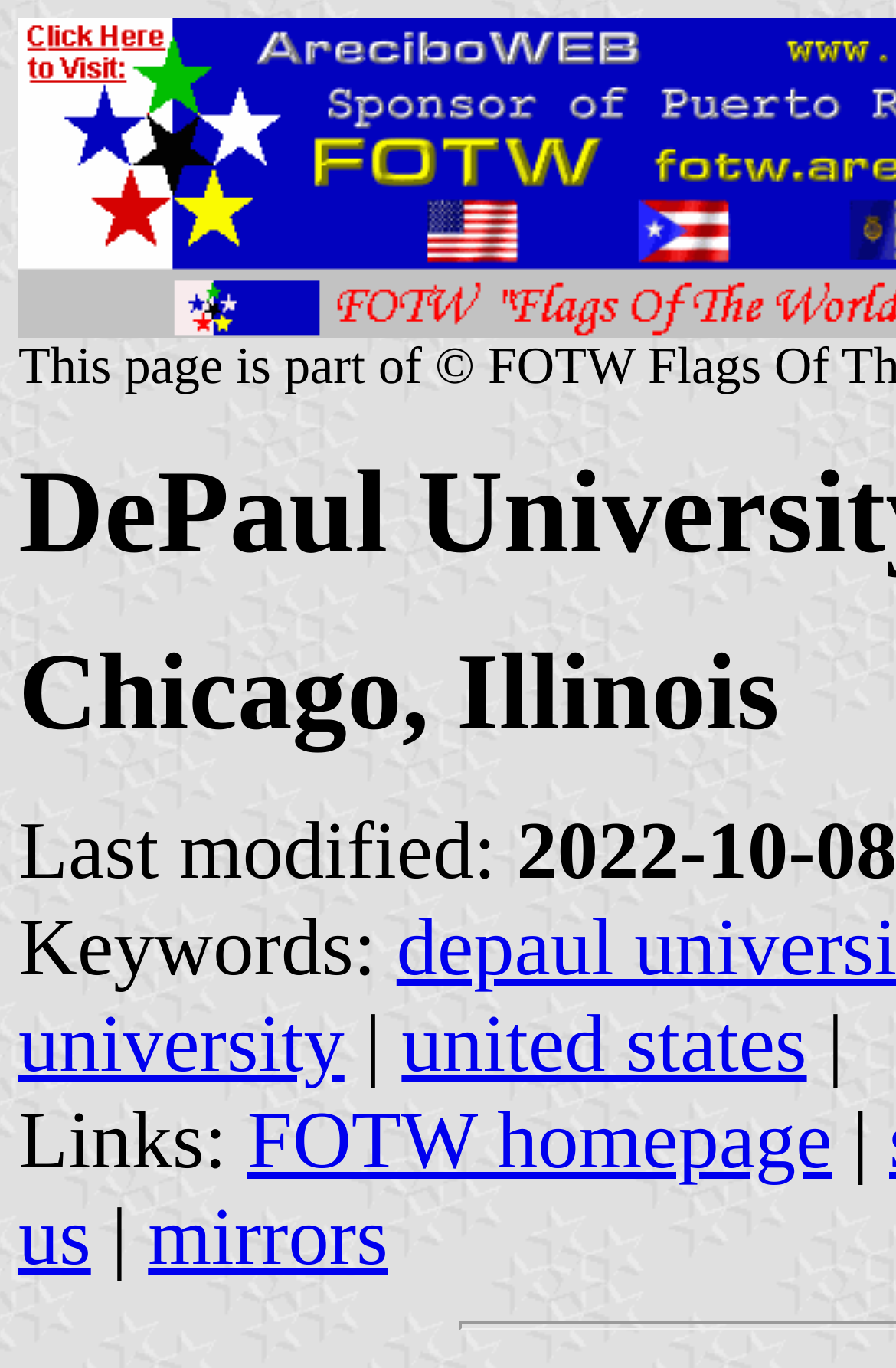What is the last modified date?
Answer the question with a detailed explanation, including all necessary information.

The webpage provides a 'Last modified:' label, but it does not provide the actual date. Therefore, it is not possible to determine the last modified date from the given webpage.